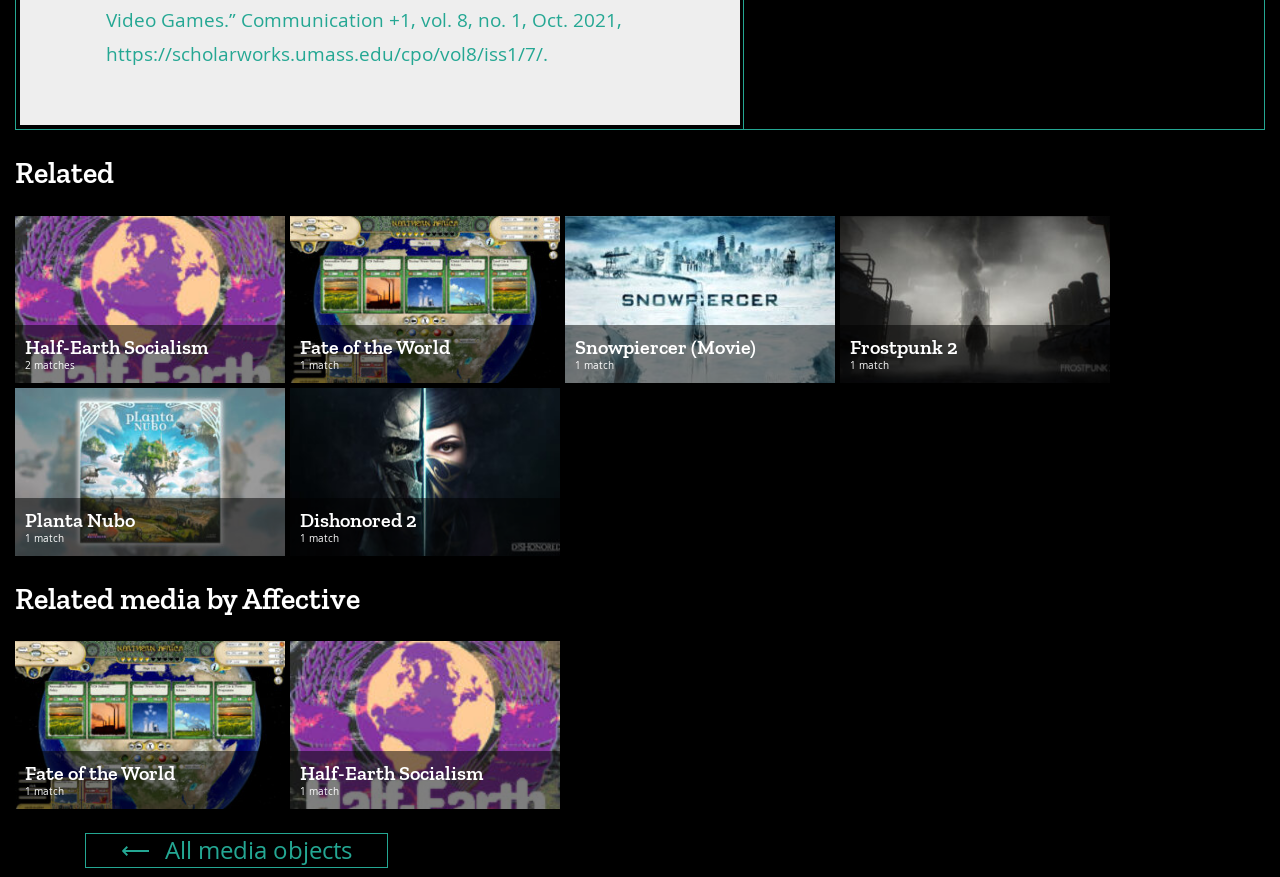Locate the bounding box coordinates of the area that needs to be clicked to fulfill the following instruction: "go to the page of Planta Nubo". The coordinates should be in the format of four float numbers between 0 and 1, namely [left, top, right, bottom].

[0.02, 0.579, 0.215, 0.606]